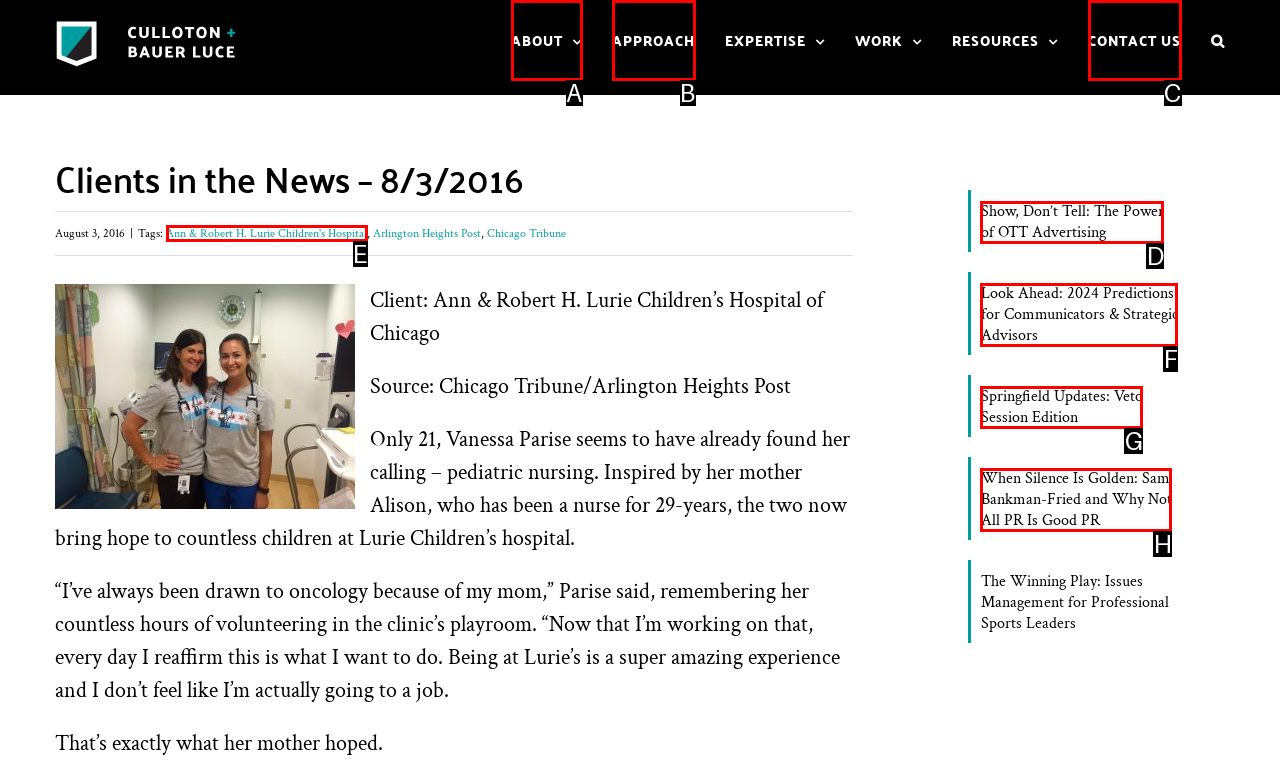Select the HTML element to finish the task: Read more about Ann & Robert H. Lurie Children’s Hospital Reply with the letter of the correct option.

E